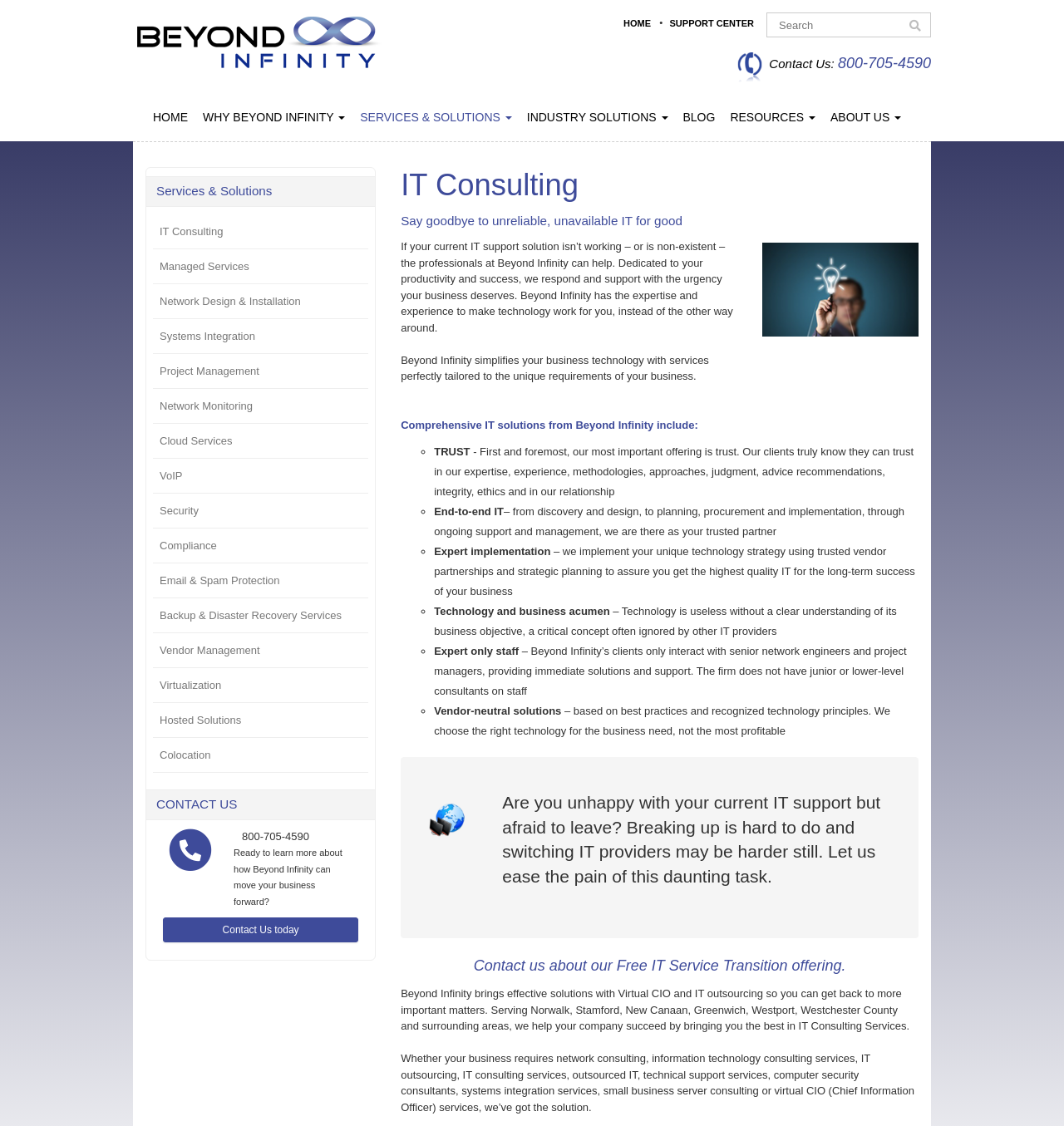What is the benefit of Beyond Infinity's IT support?
Provide an in-depth answer to the question, covering all aspects.

The benefit of Beyond Infinity's IT support is that they are dedicated to the client's productivity and success, as mentioned in the description of their services on the webpage.